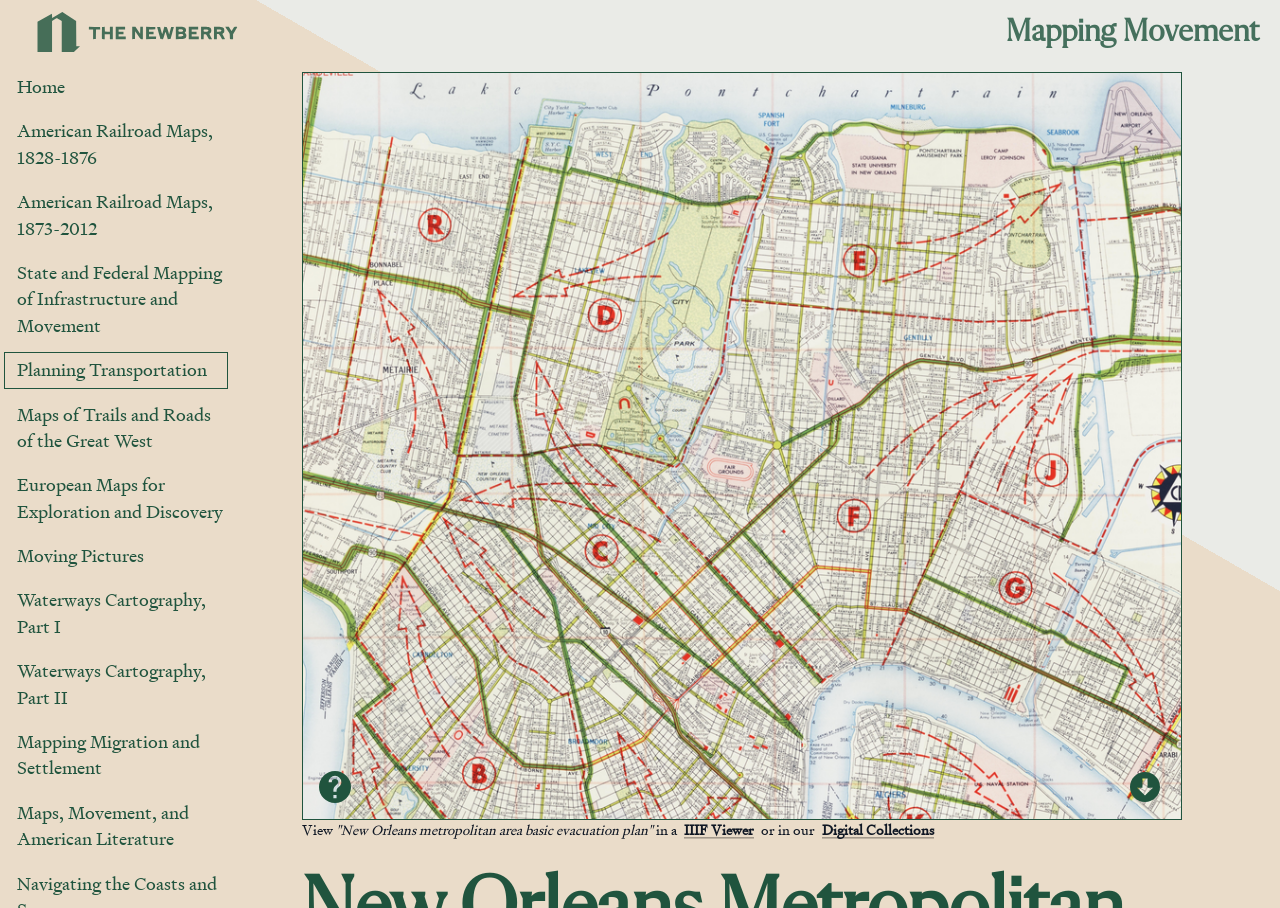Please identify and generate the text content of the webpage's main heading.

New Orleans Metropolitan Area Basic Evacuation Plan, 1961